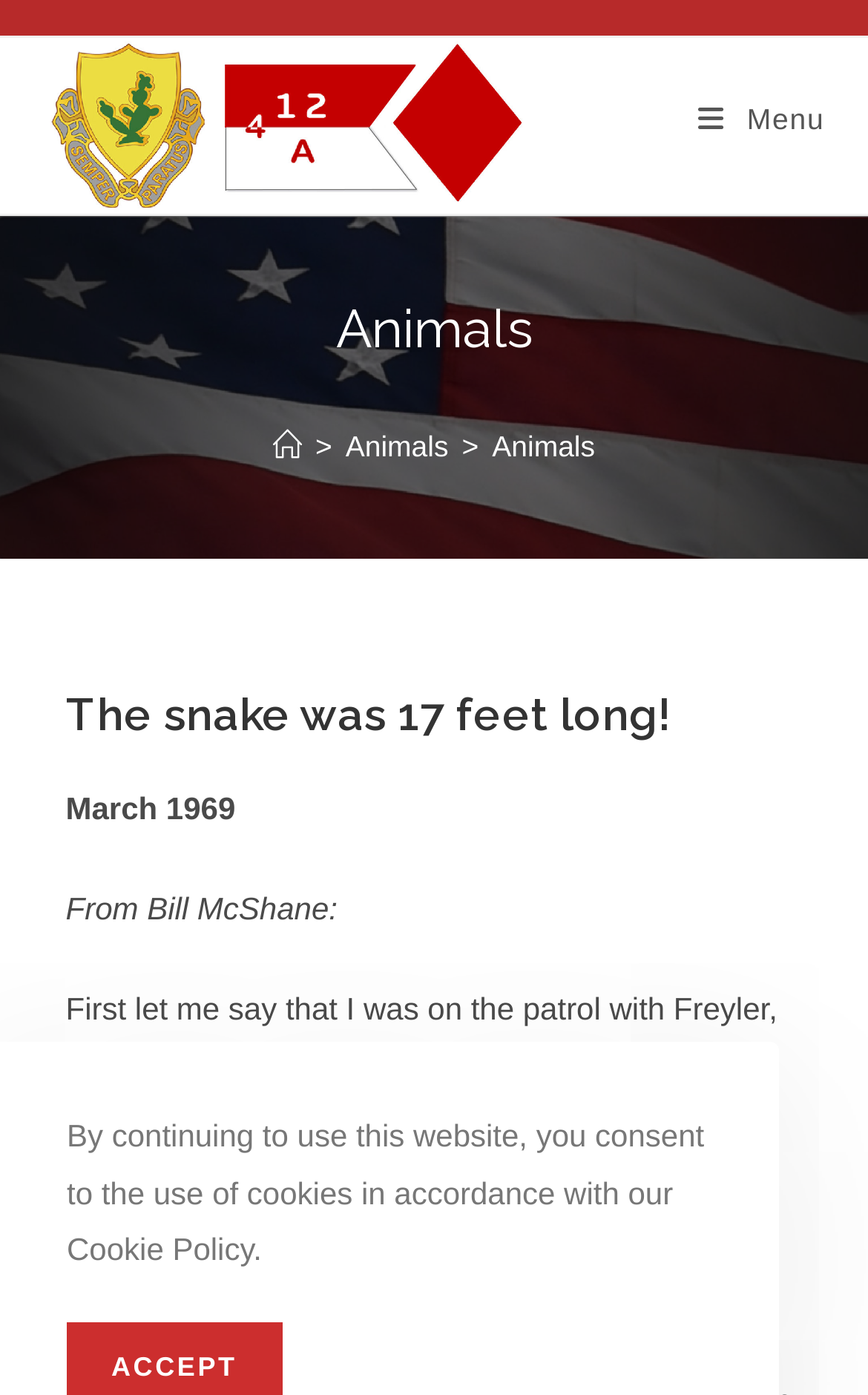Respond to the following query with just one word or a short phrase: 
What is the length of the snake?

17 feet